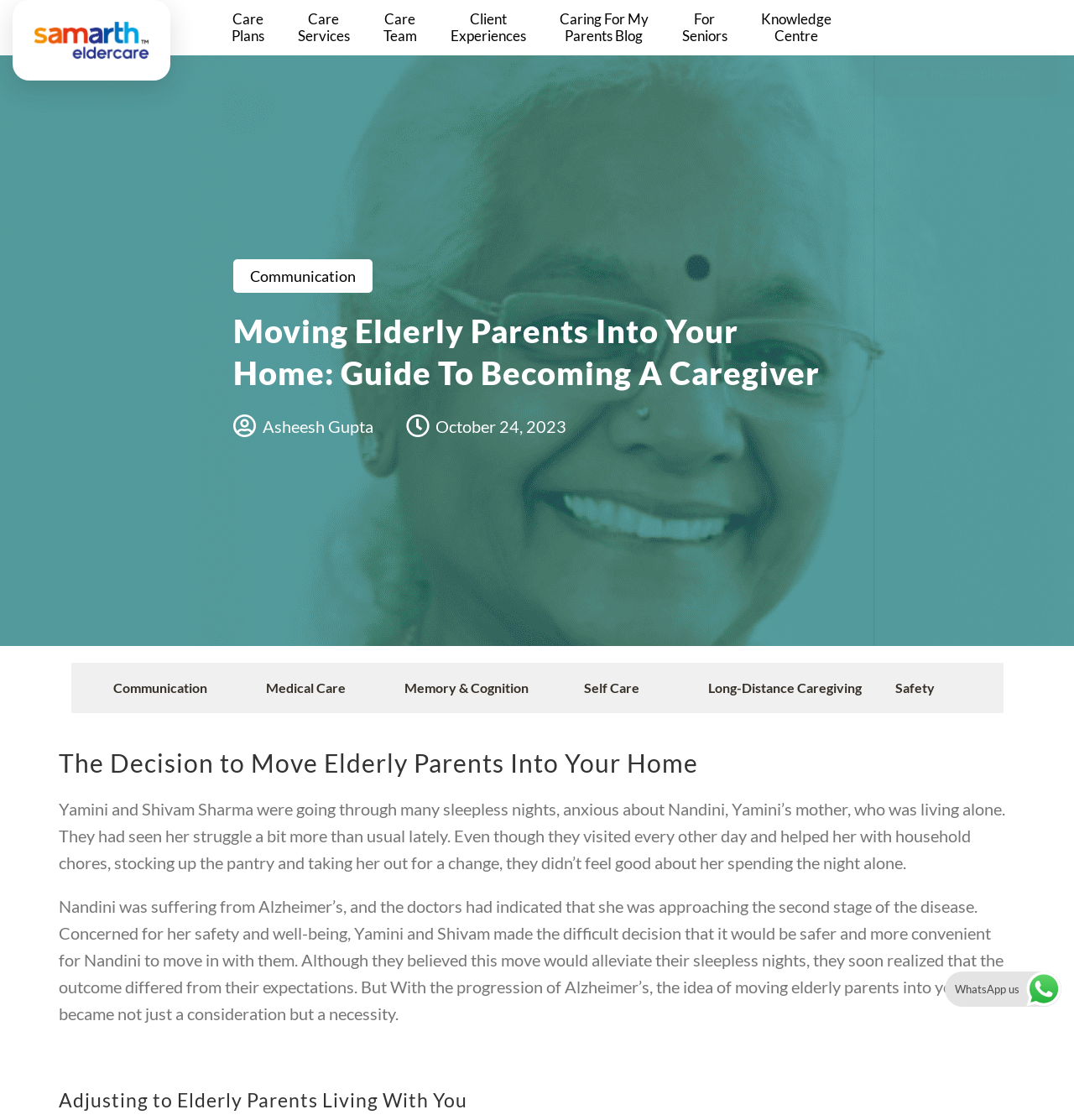Can you specify the bounding box coordinates for the region that should be clicked to fulfill this instruction: "learn about memory and cognition".

[0.353, 0.607, 0.515, 0.622]